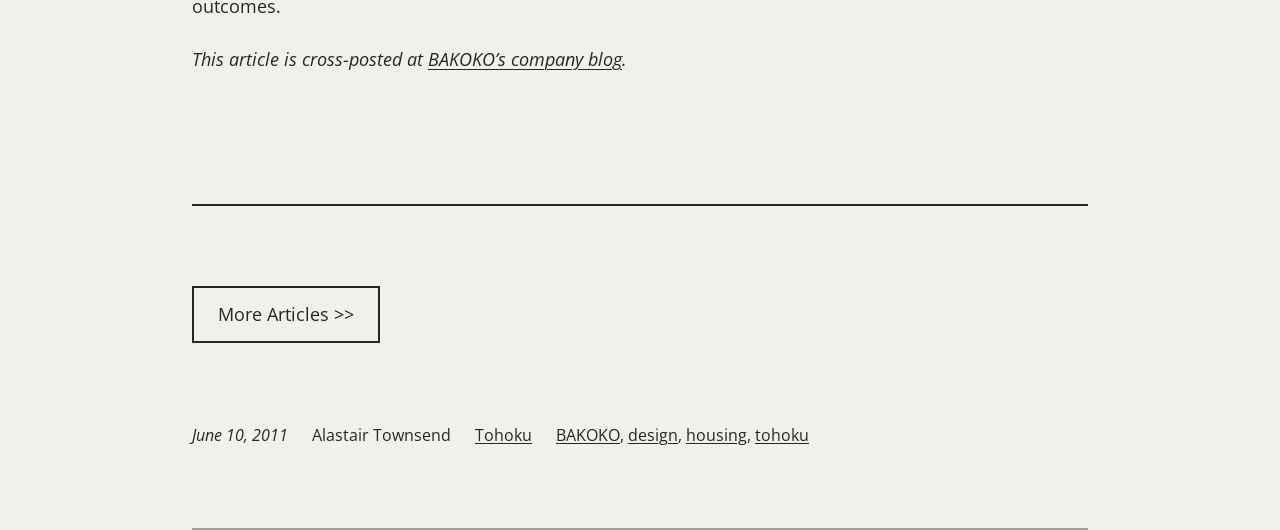Ascertain the bounding box coordinates for the UI element detailed here: "BDNF Supplements". The coordinates should be provided as [left, top, right, bottom] with each value being a float between 0 and 1.

None